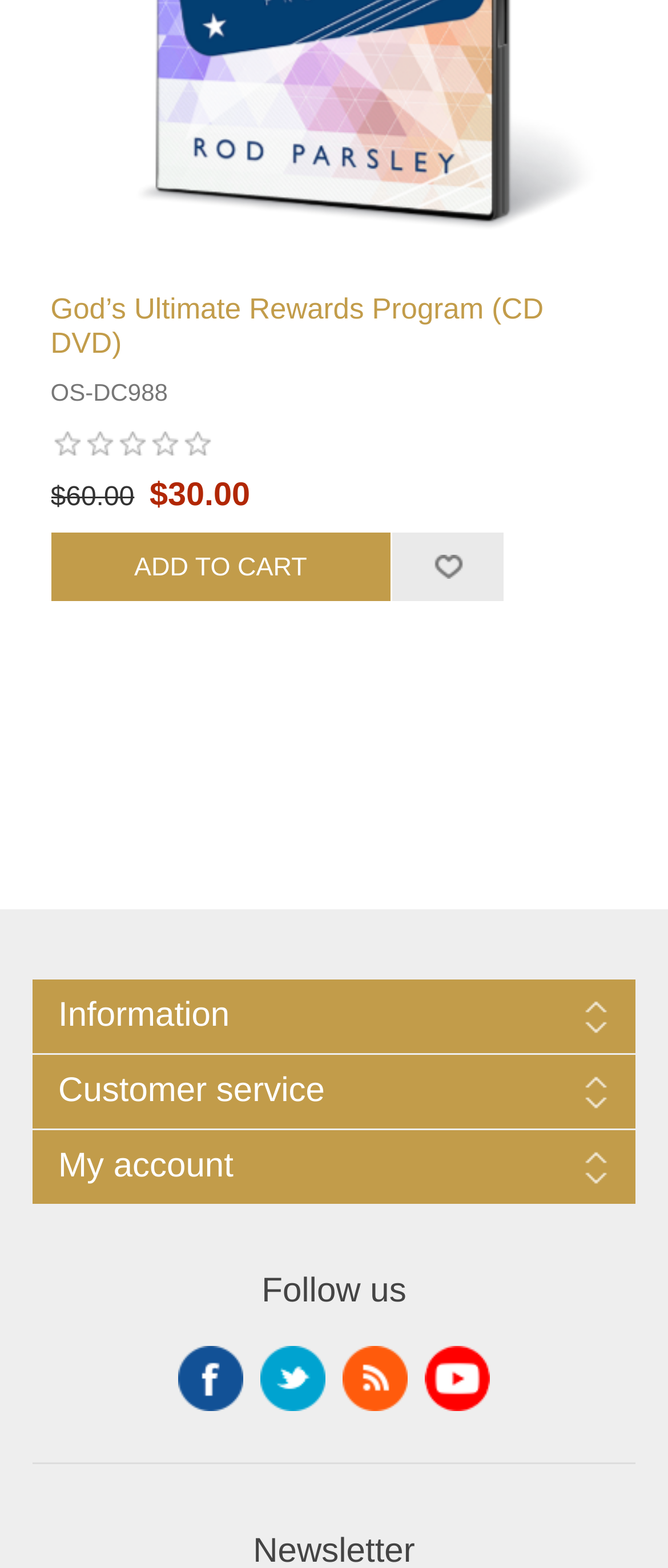What is the name of the product?
Identify the answer in the screenshot and reply with a single word or phrase.

God’s Ultimate Rewards Program (CD DVD)